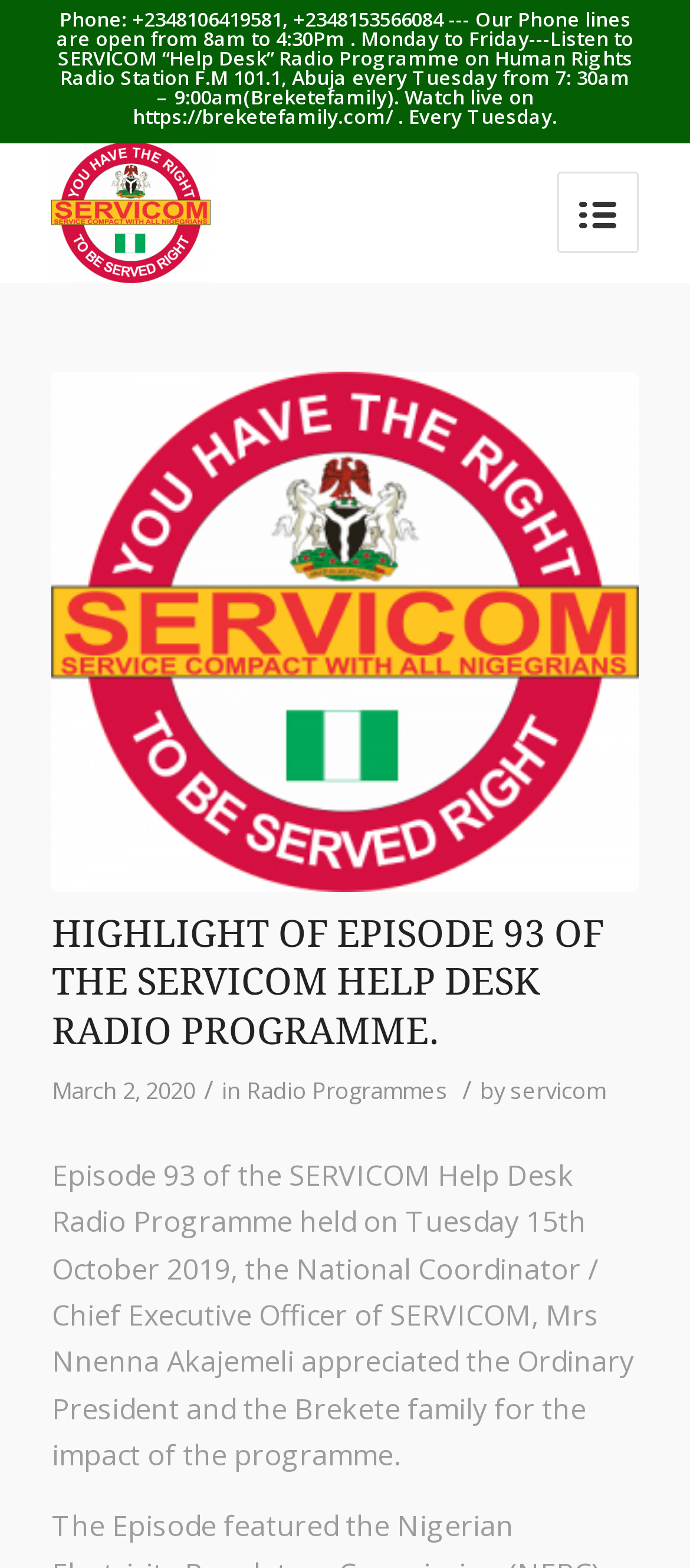Provide a brief response to the question below using one word or phrase:
What is the date of the SERVICOM Help Desk Radio Programme?

March 2, 2020